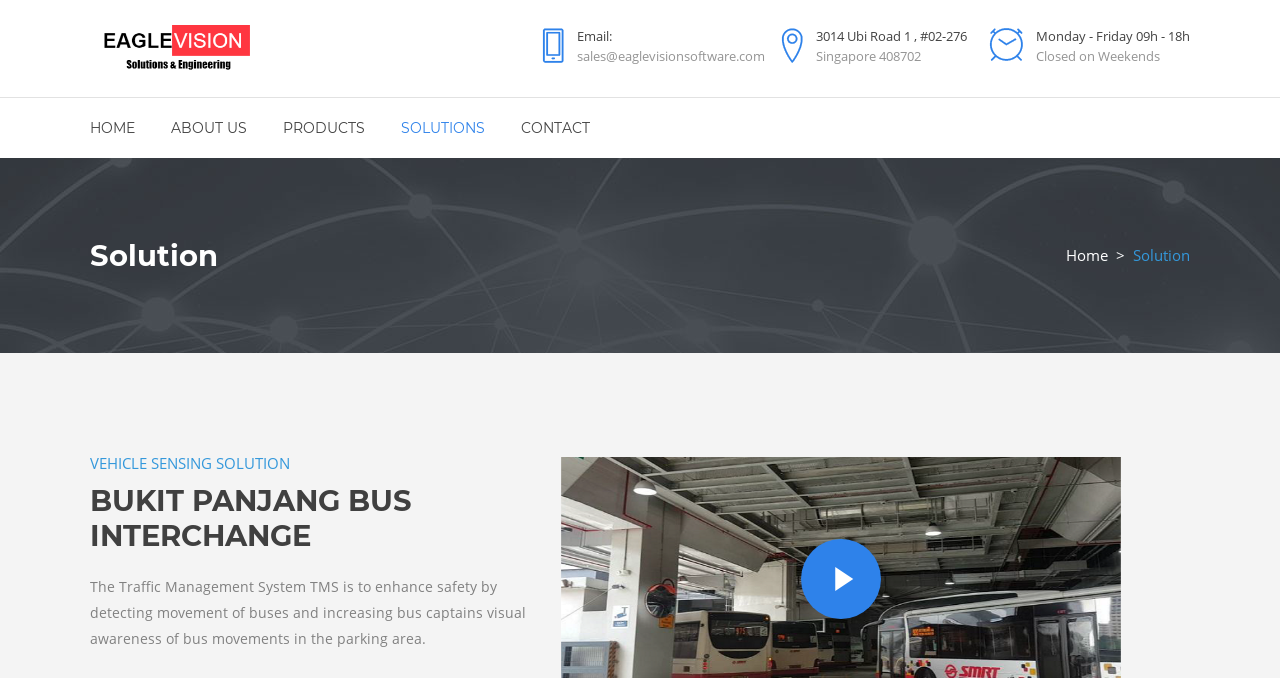Explain the webpage's layout and main content in detail.

The webpage is about Eaglevision Software Pte Ltd, a company that provides software solutions. At the top left corner, there are two identical logos of the company. Below the logos, there are three sections of contact information, including email, address, and operating hours. The email address is "sales@eaglevisionsoftware.com", the address is "3014 Ubi Road 1, #02-276, Singapore 408702", and the operating hours are from Monday to Friday, 9 am to 6 pm, with weekends closed.

On the top navigation bar, there are five links: "HOME", "ABOUT US", "PRODUCTS", "SOLUTIONS", and "CONTACT". Below the navigation bar, there is a table layout that spans the entire width of the page. Within this layout, there is a heading that reads "Solution" on the left side.

On the right side of the "Solution" heading, there is another table layout that contains a link to "Home" and a breadcrumb trail that reads "Home > Solution". Below this table layout, there are three headings that describe a solution provided by the company. The first heading reads "VEHICLE SENSING SOLUTION", the second heading reads "BUKIT PANJANG BUS INTERCHANGE", and the third heading is followed by a paragraph of text that describes the Traffic Management System (TMS) solution, which aims to enhance safety by detecting bus movements and increasing bus captains' visual awareness.